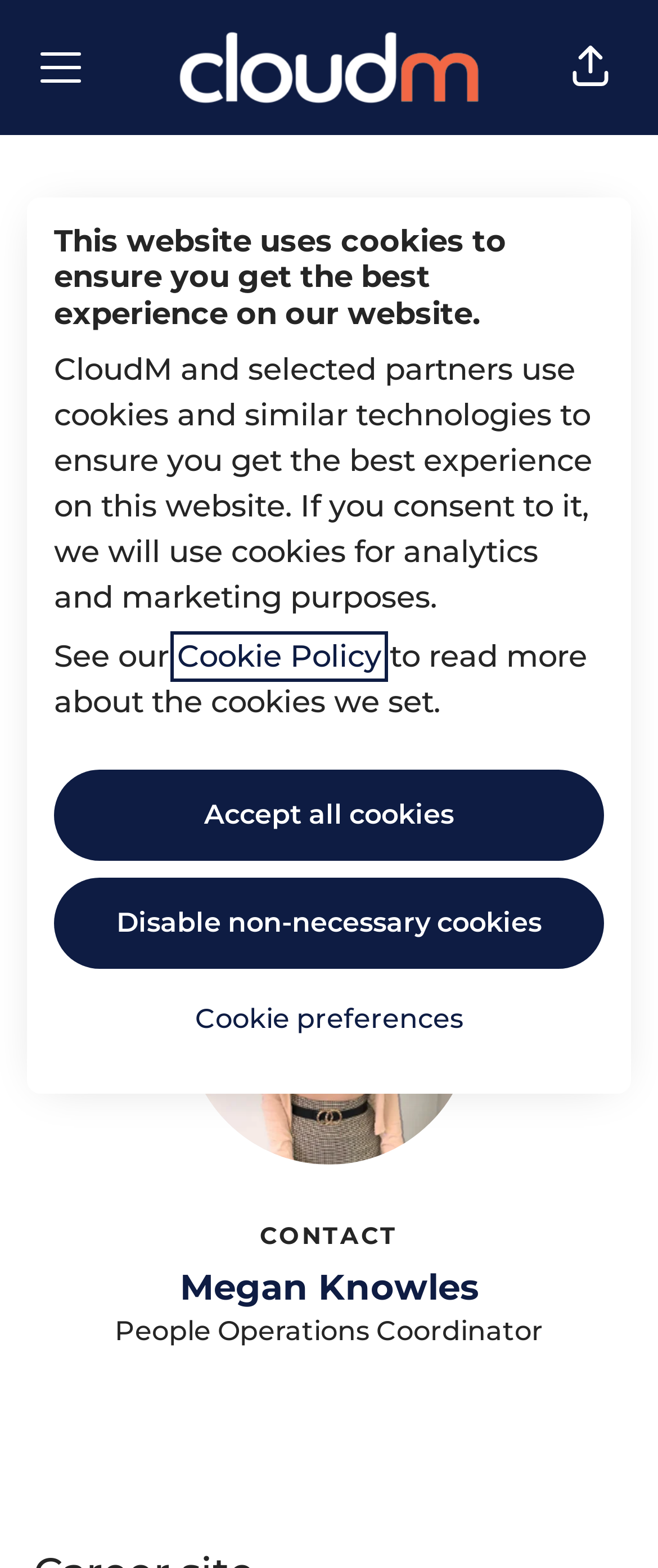Please find the bounding box coordinates for the clickable element needed to perform this instruction: "Visit the CloudM career site".

[0.269, 0.004, 0.731, 0.082]